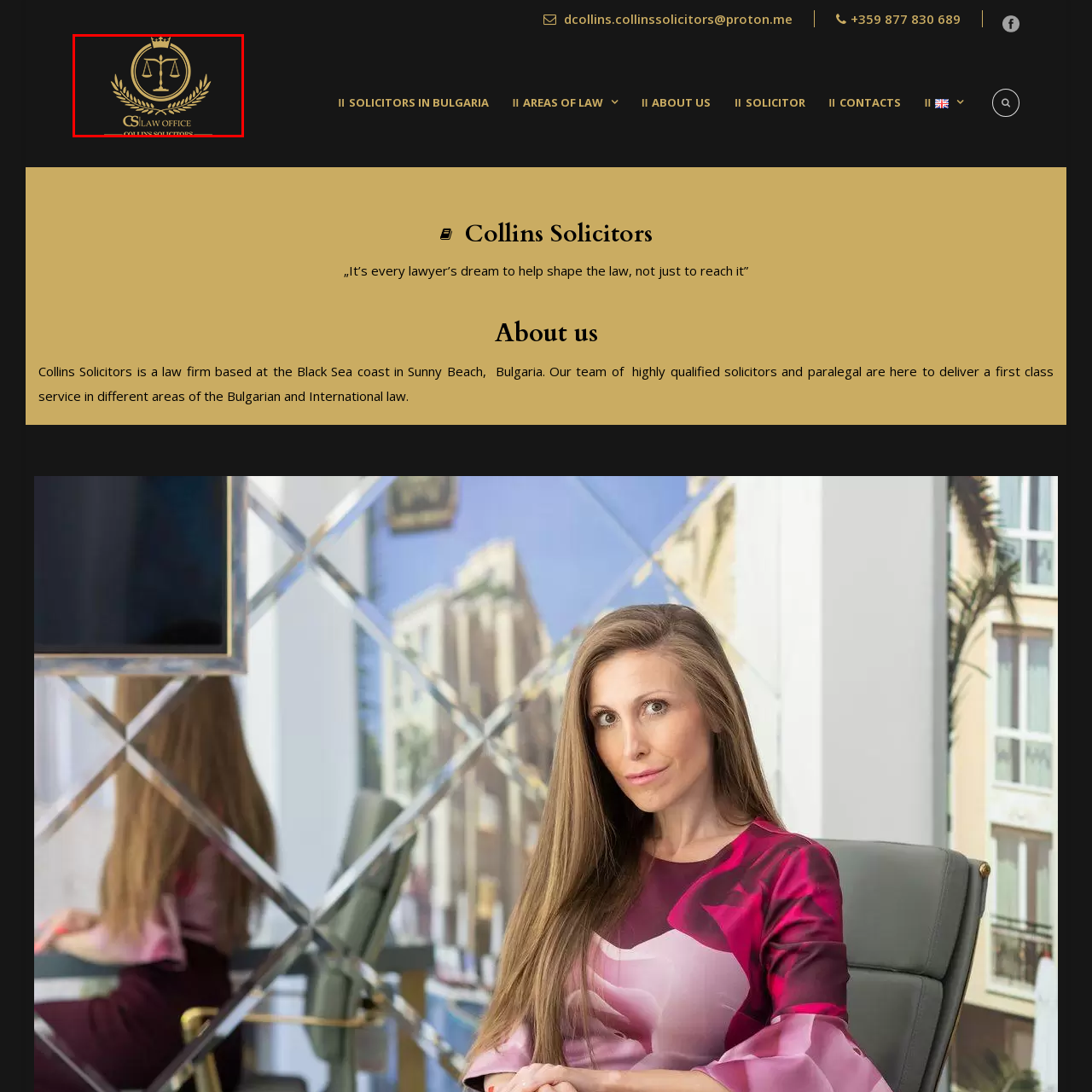Focus on the content within the red box and provide a succinct answer to this question using just one word or phrase: 
What is the predominant color scheme of the logo?

gold against black